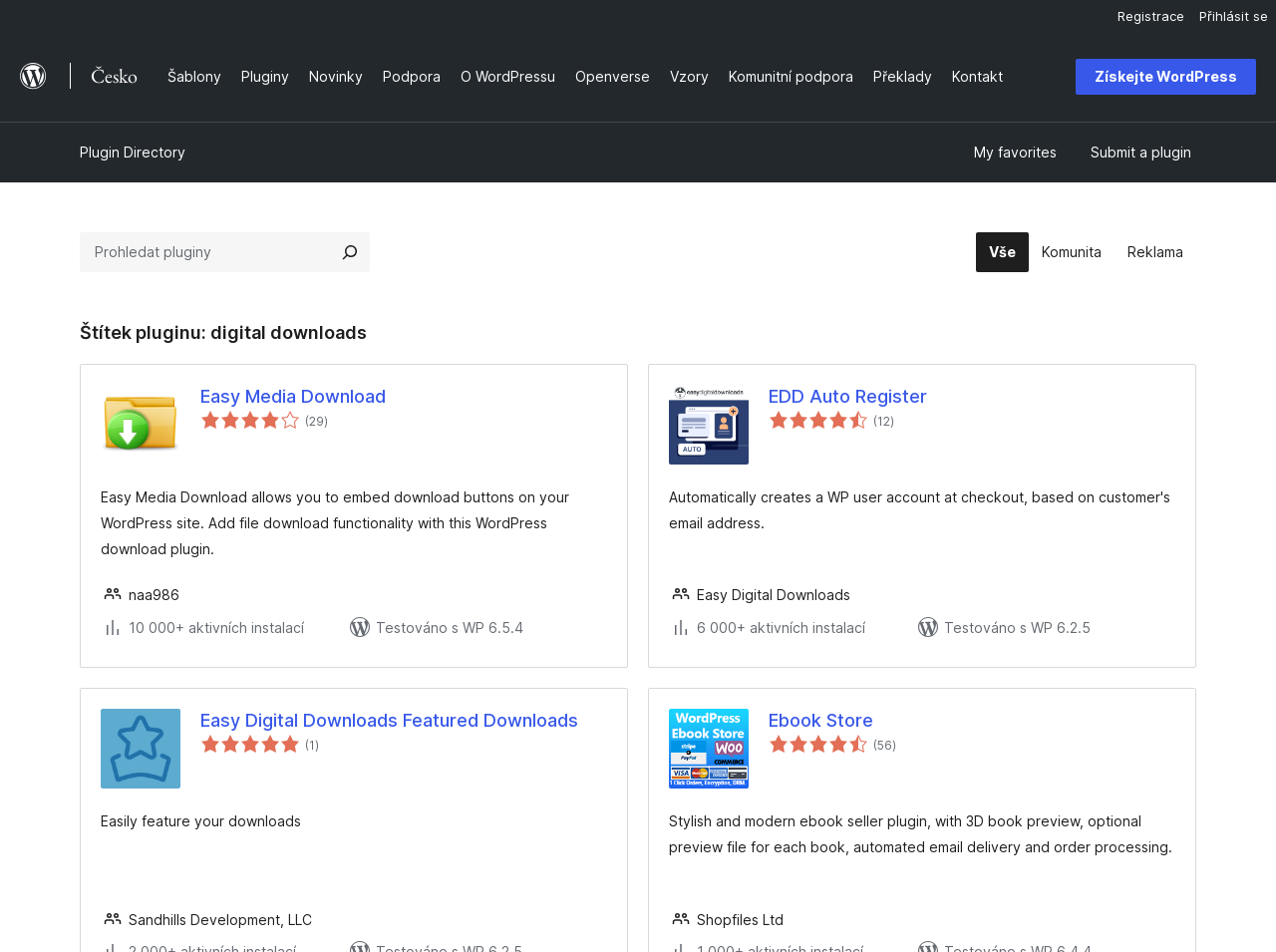What is the name of the plugin that allows embedding download buttons on a WordPress site?
Please provide a single word or phrase based on the screenshot.

Easy Media Download